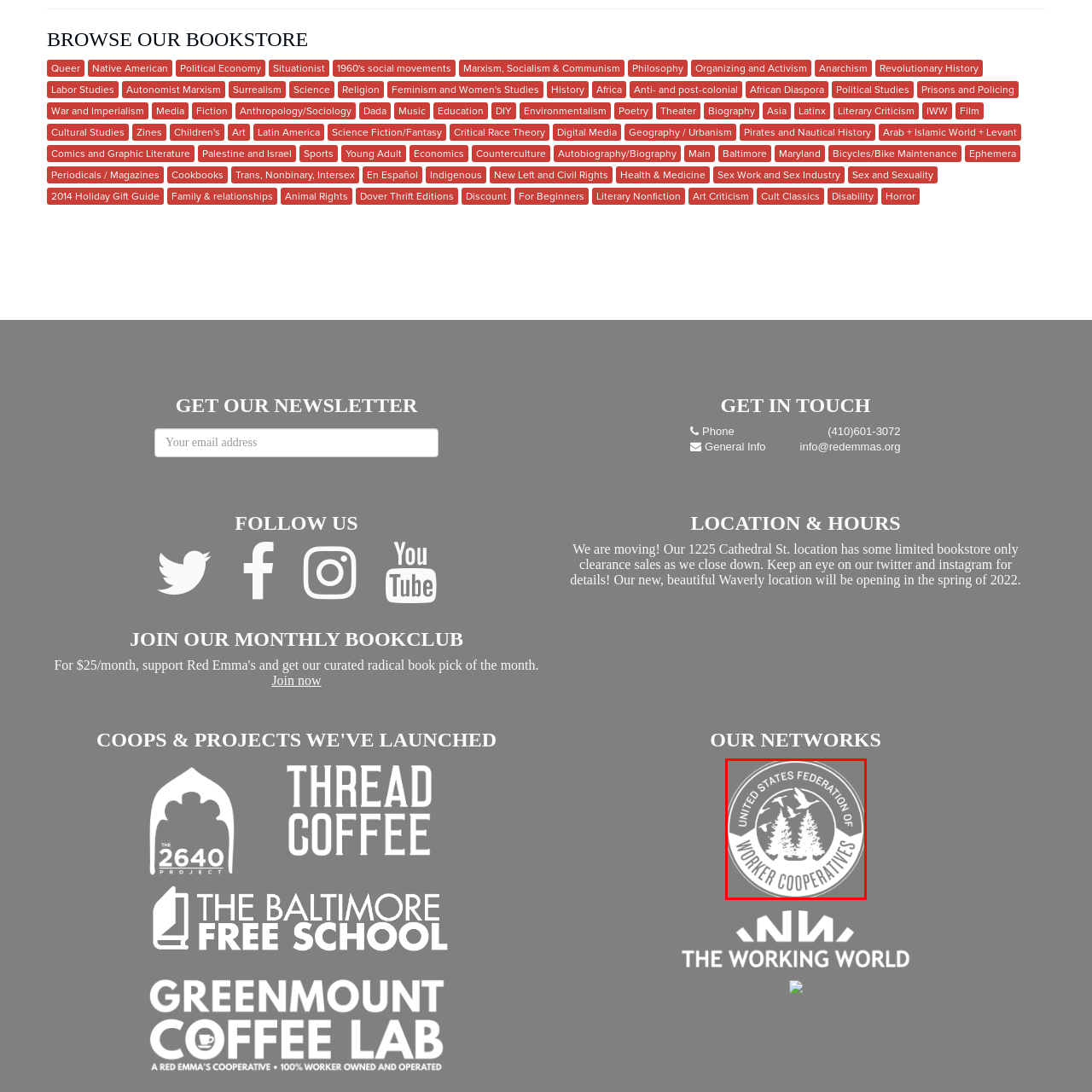Offer a comprehensive narrative for the image inside the red bounding box.

The image features the logo of the United States Federation of Worker Cooperatives. This emblem is designed with a circular seal format, showcasing stylized silhouettes of trees and birds in flight. The trees symbolize growth, community, and sustainability, reflecting the cooperative's commitment to collective economic practices. The text within the logo boldly states "UNITED STATES FEDERATION OF WORKER COOPERATIVES," emphasizing its national representation and focus on worker-driven initiatives. The overall design conveys a sense of unity, cooperation, and environmental consciousness, integral to the ethos of worker cooperatives.